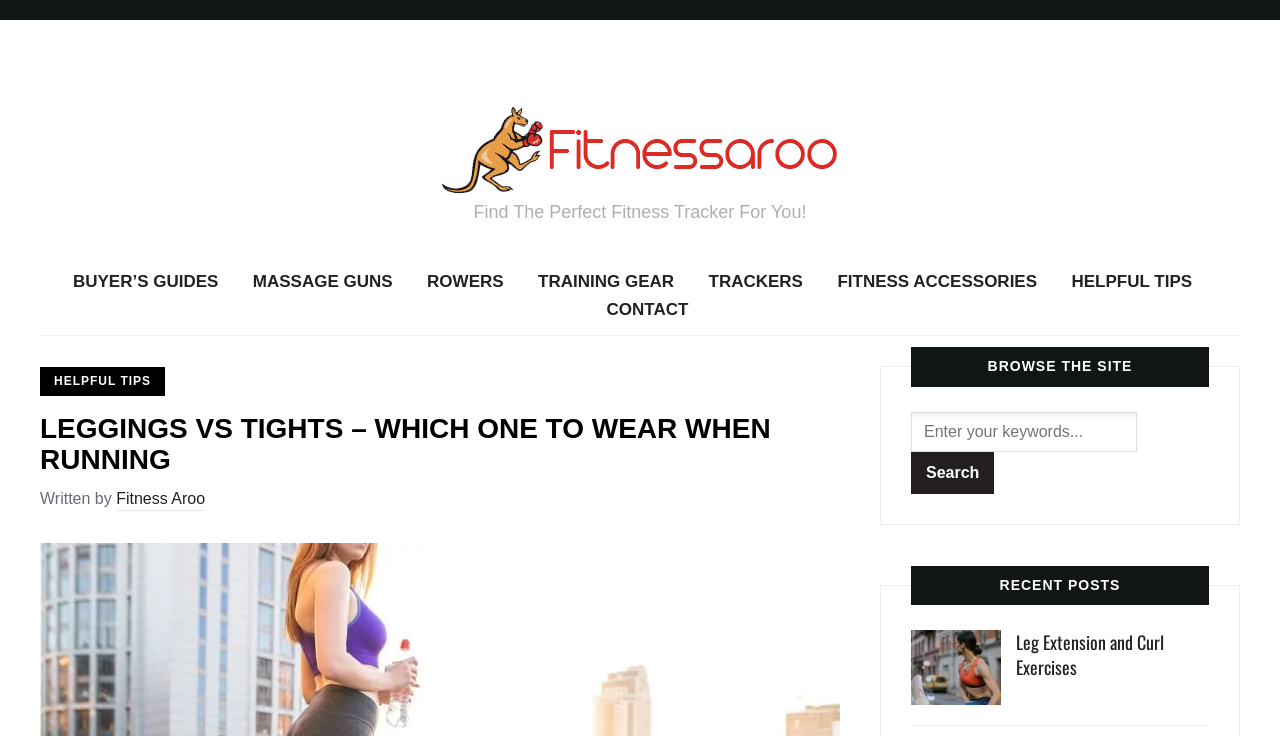Please analyze the image and give a detailed answer to the question:
What are the categories listed in the navigation menu?

The navigation menu is located at the top of the webpage, and it lists several categories, including 'BUYER'S GUIDES', 'MASSAGE GUNS', 'ROWERS', 'TRAINING GEAR', 'TRACKERS', 'FITNESS ACCESSORIES', and 'HELPFUL TIPS'.